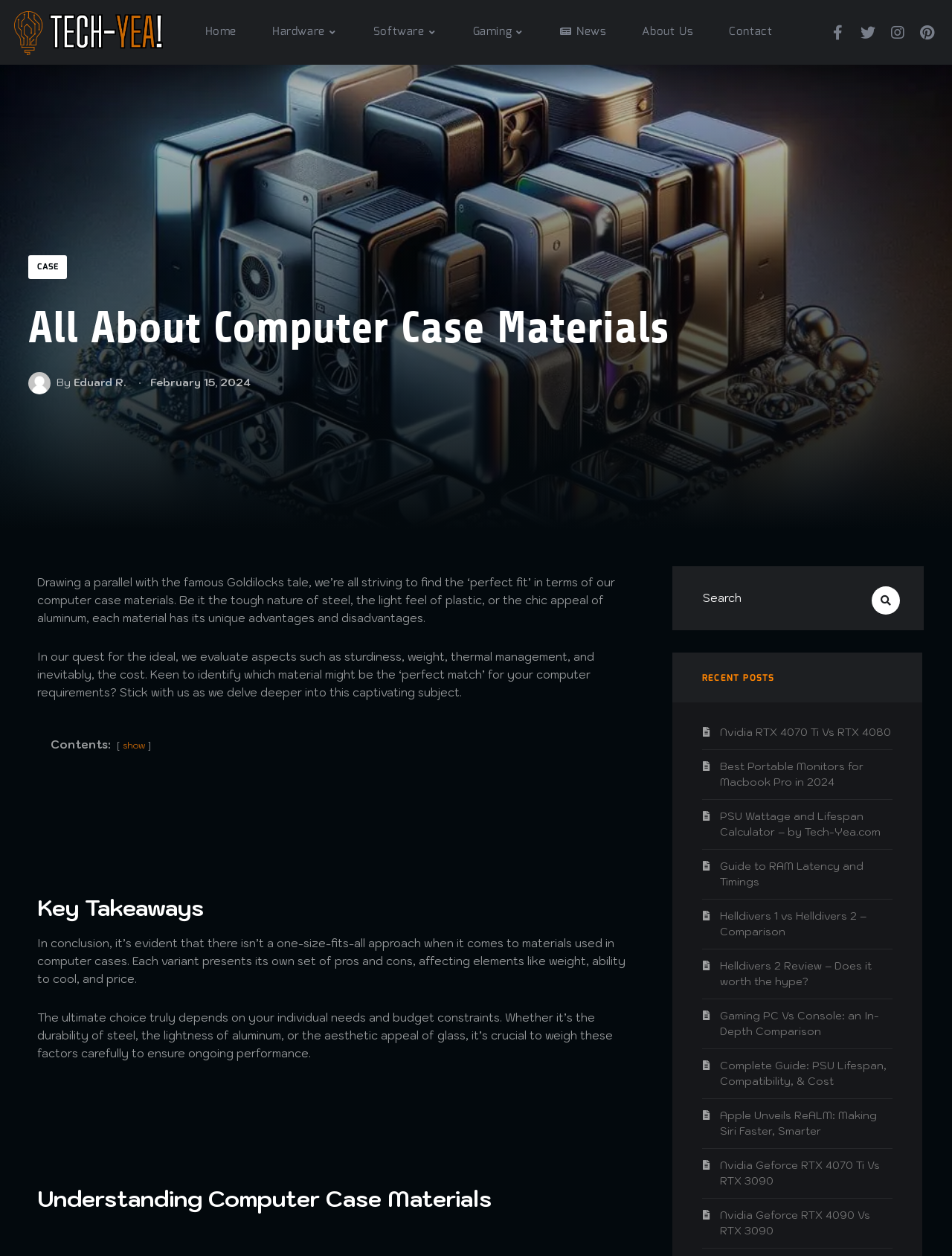What is the category of the recent posts section?
Please respond to the question with a detailed and thorough explanation.

I found the answer by looking at the recent posts section, which lists several articles related to gaming and technology, such as Nvidia RTX 4070 Ti Vs RTX 4080, Best Portable Monitors for Macbook Pro in 2024, and others.